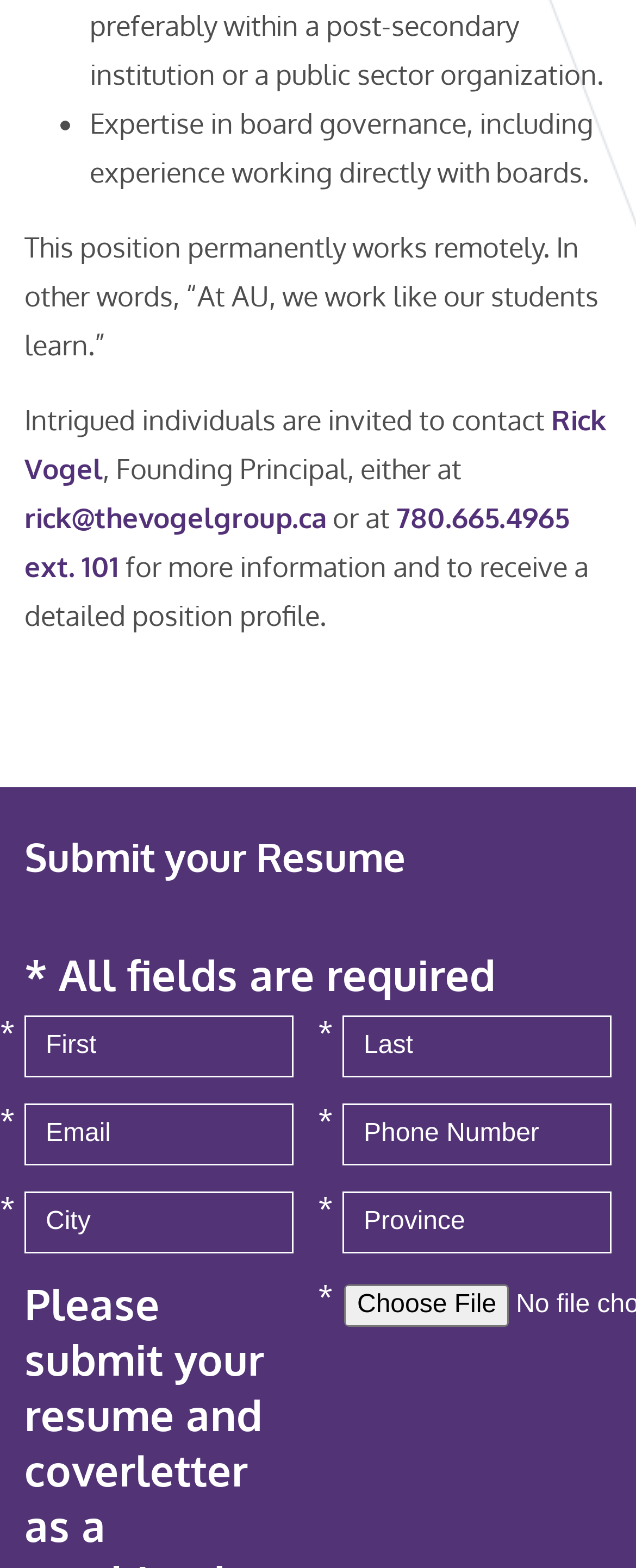Identify the bounding box for the UI element described as: "Rick Vogel". Ensure the coordinates are four float numbers between 0 and 1, formatted as [left, top, right, bottom].

[0.038, 0.257, 0.954, 0.31]